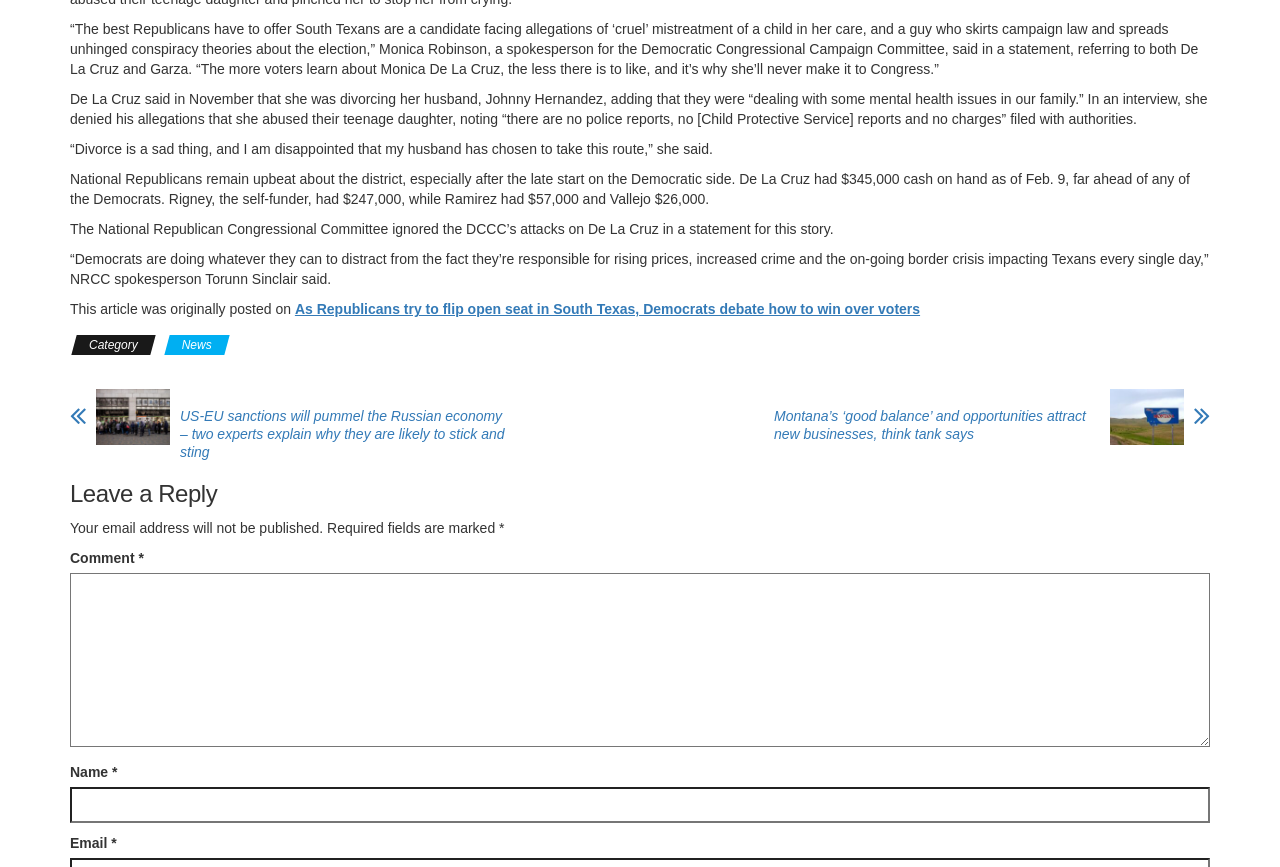Locate the bounding box coordinates of the clickable area needed to fulfill the instruction: "Click on the link to read about US-EU sanctions".

[0.141, 0.47, 0.403, 0.532]